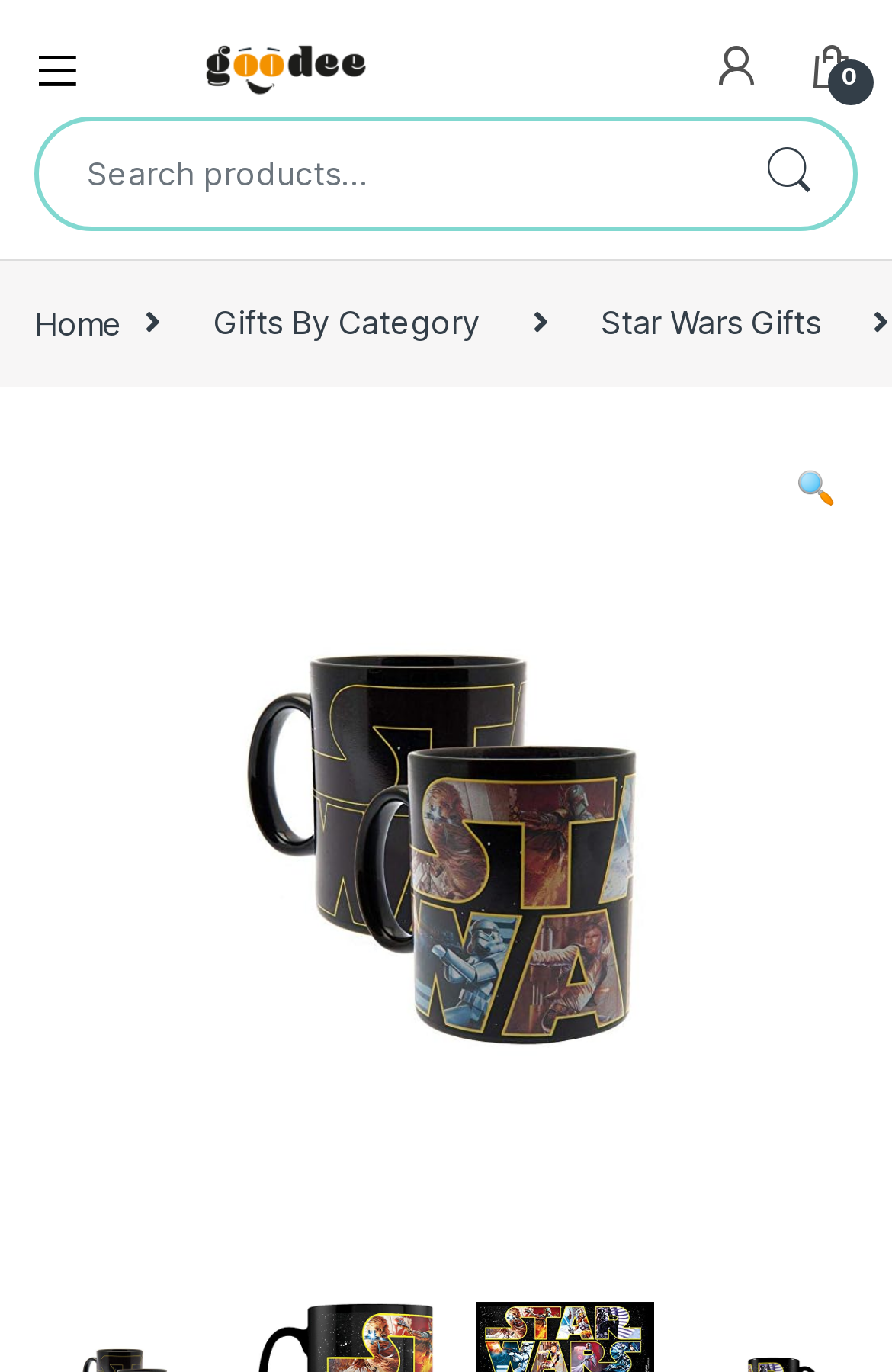Please provide the bounding box coordinates for the element that needs to be clicked to perform the following instruction: "View Star Wars Gifts". The coordinates should be given as four float numbers between 0 and 1, i.e., [left, top, right, bottom].

[0.641, 0.204, 0.953, 0.266]